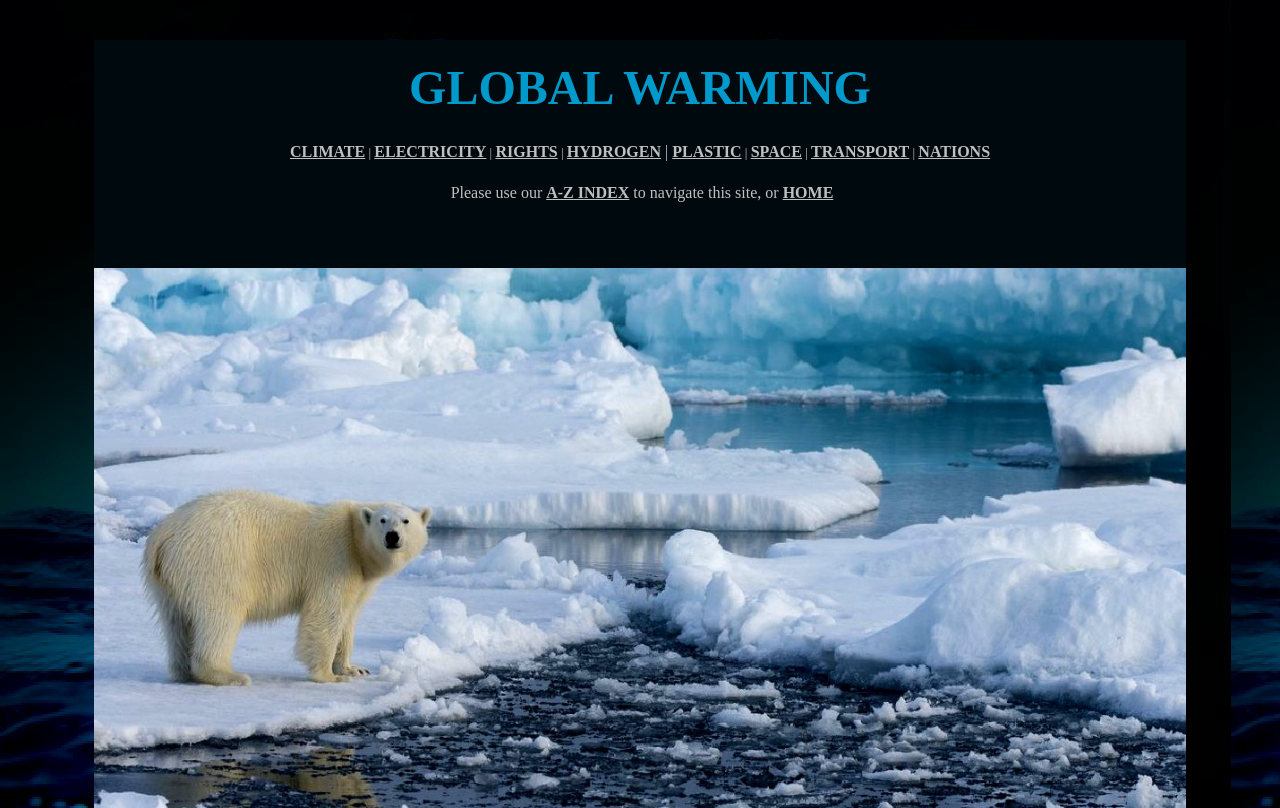Ascertain the bounding box coordinates for the UI element detailed here: "A-Z INDEX". The coordinates should be provided as [left, top, right, bottom] with each value being a float between 0 and 1.

[0.427, 0.228, 0.492, 0.249]